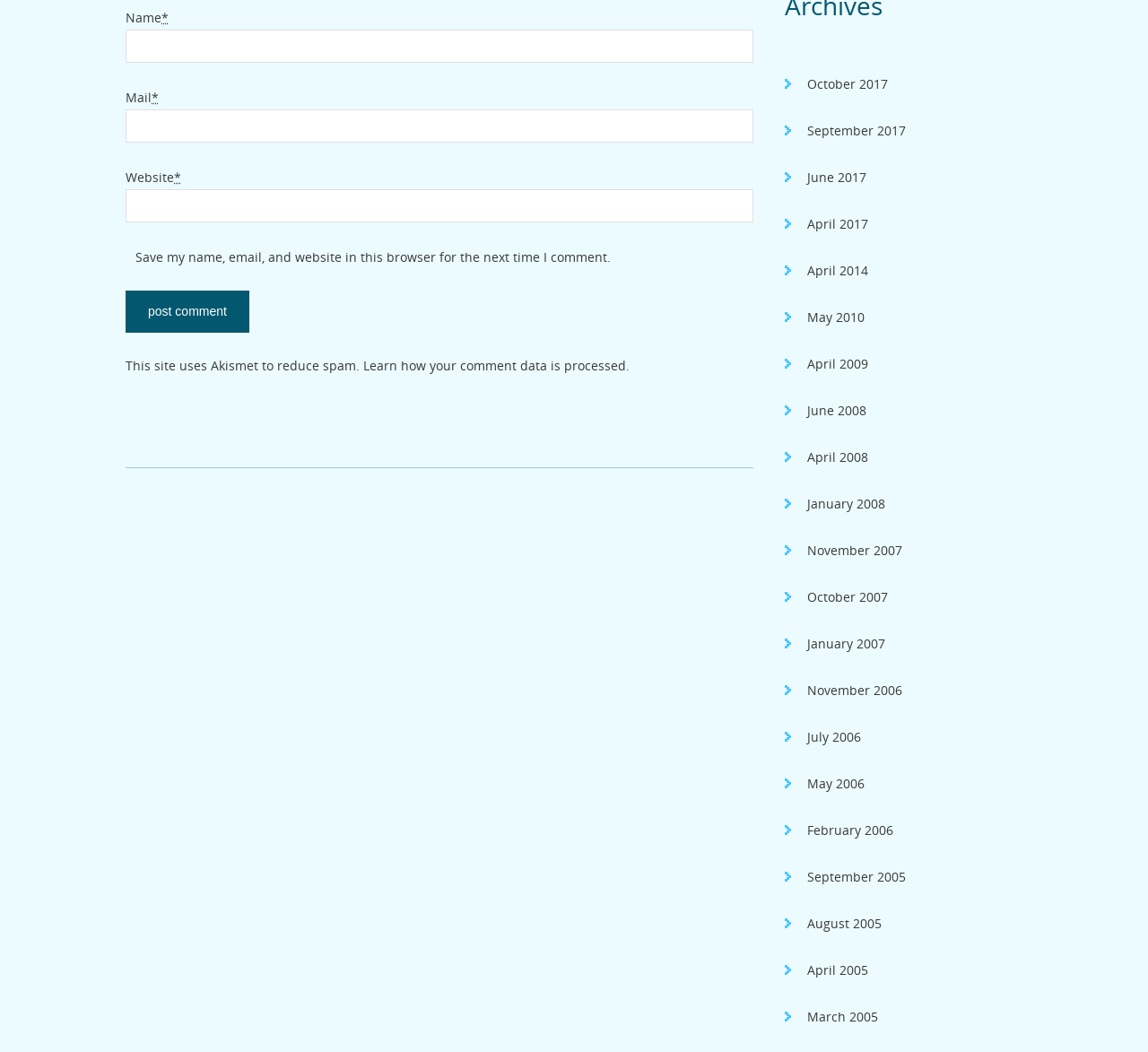What are the links on the right side of the webpage?
Identify the answer in the screenshot and reply with a single word or phrase.

Archive links